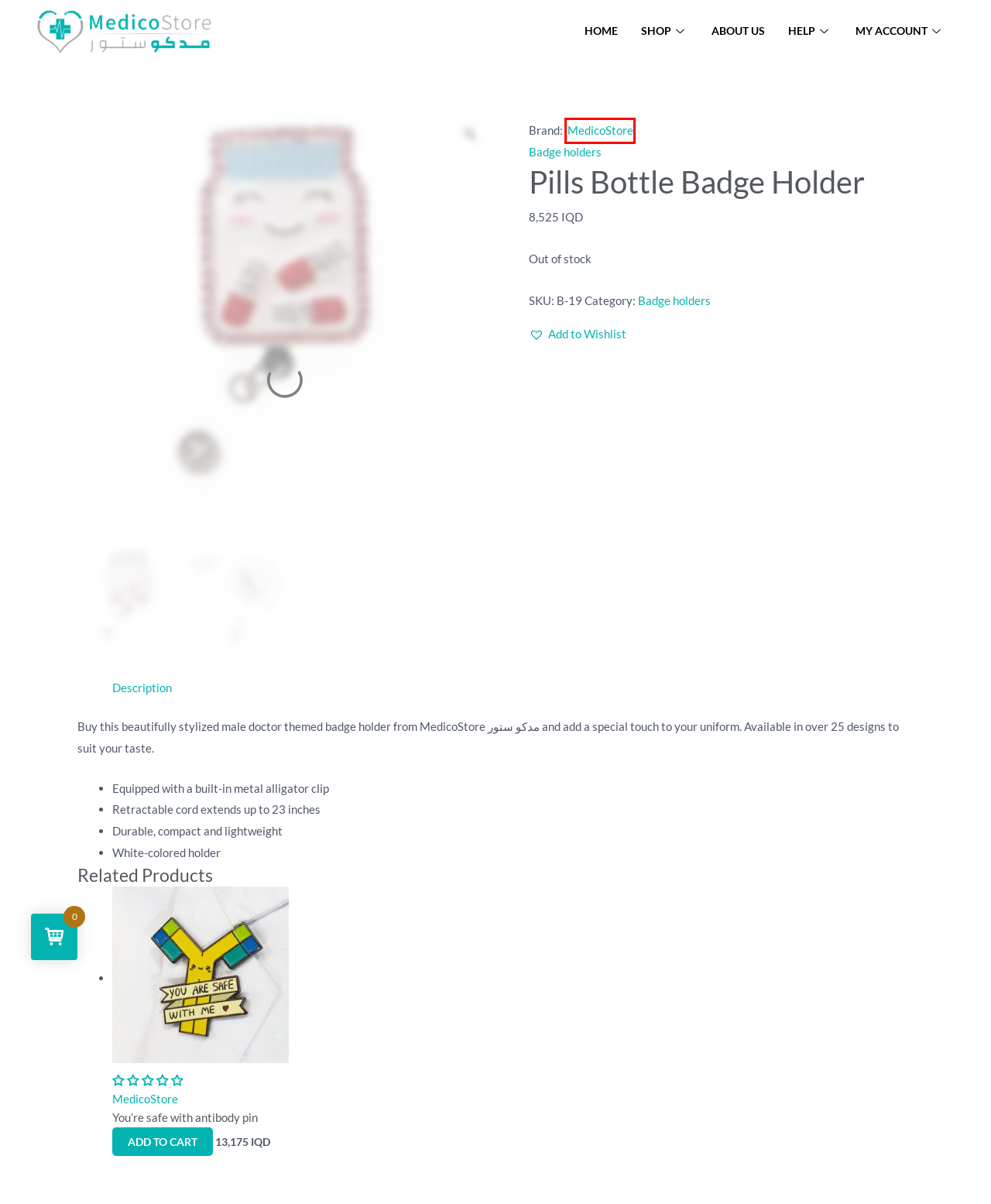Consider the screenshot of a webpage with a red bounding box and select the webpage description that best describes the new page that appears after clicking the element inside the red box. Here are the candidates:
A. Badge holders Archives | MedicoStore مدكو ستور
B. Frequently Asked Questions | MedicoStore مدكو ستور
C. Home Page | MedicoStore مدكو ستور
D. MedicoStore Archives | MedicoStore مدكو ستور
E. My account | MedicoStore مدكو ستور
F. Start Shopping | MedicoStore مدكو ستور
G. Buy You’re safe with antibody pin | MedicoStore مدكو ستور
H. About Us | MedicoStore مدكو ستور

D